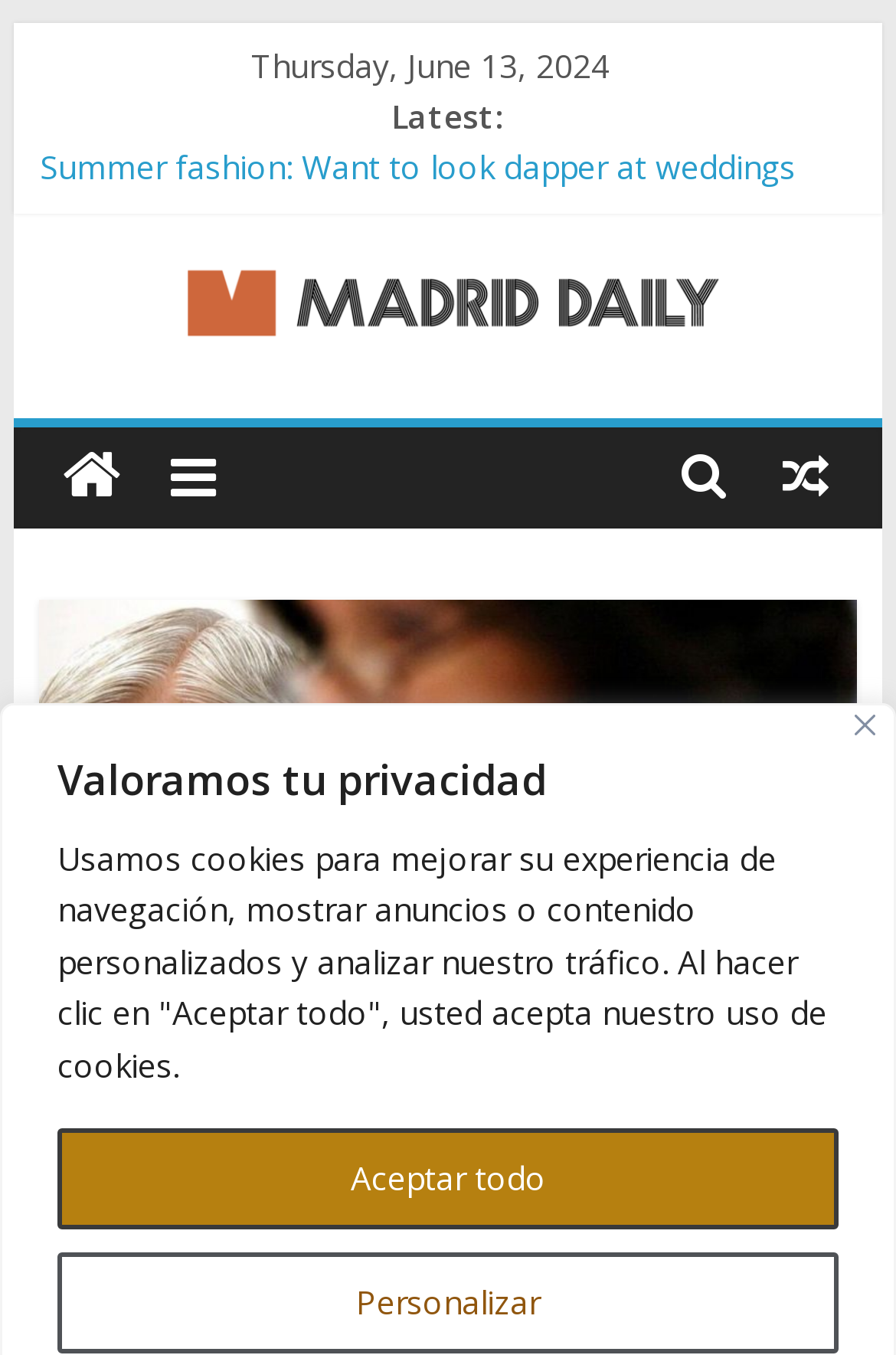Pinpoint the bounding box coordinates of the element that must be clicked to accomplish the following instruction: "Read the news about business". The coordinates should be in the format of four float numbers between 0 and 1, i.e., [left, top, right, bottom].

None